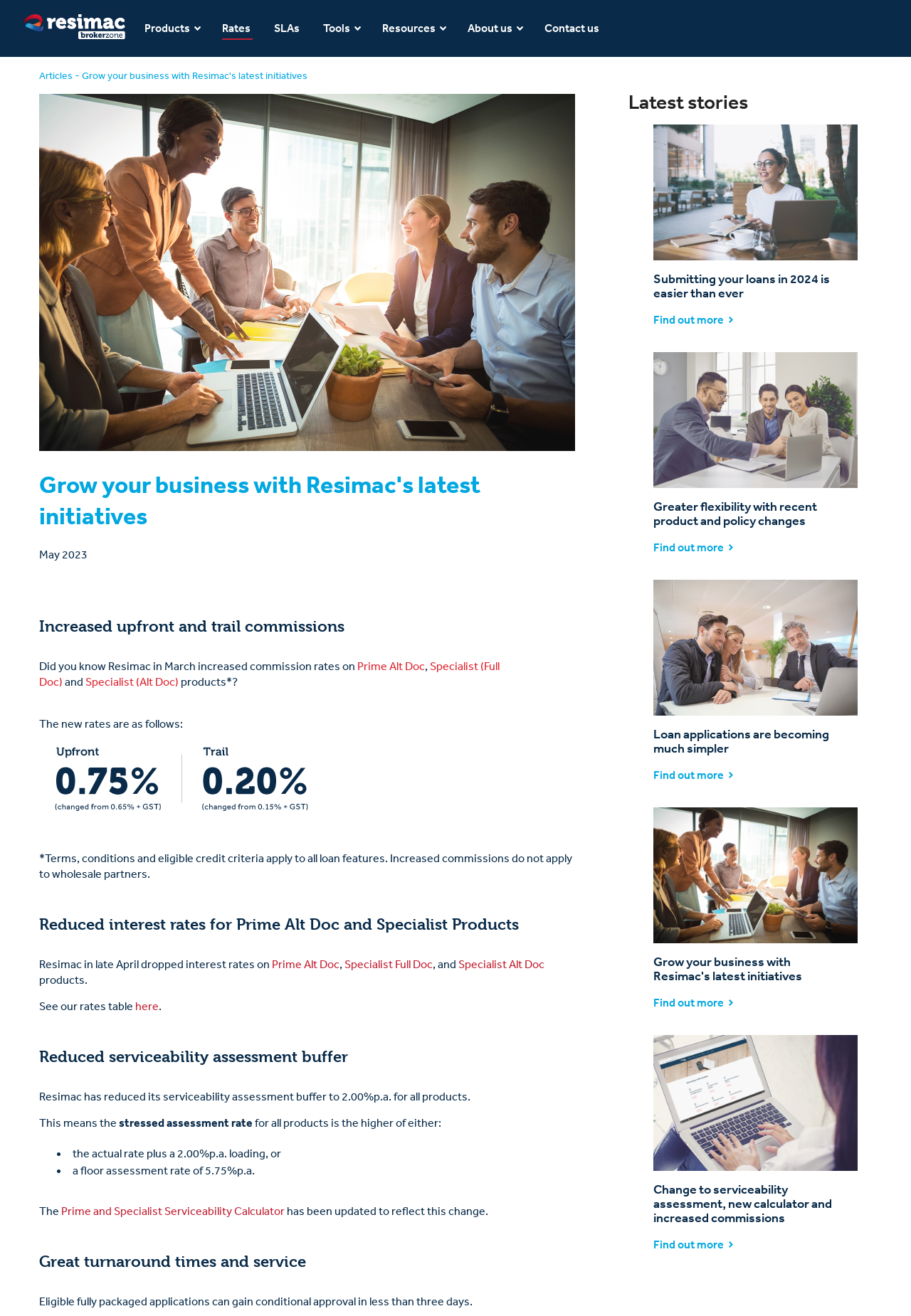Generate the text content of the main headline of the webpage.

Grow your business with Resimac's latest initiatives